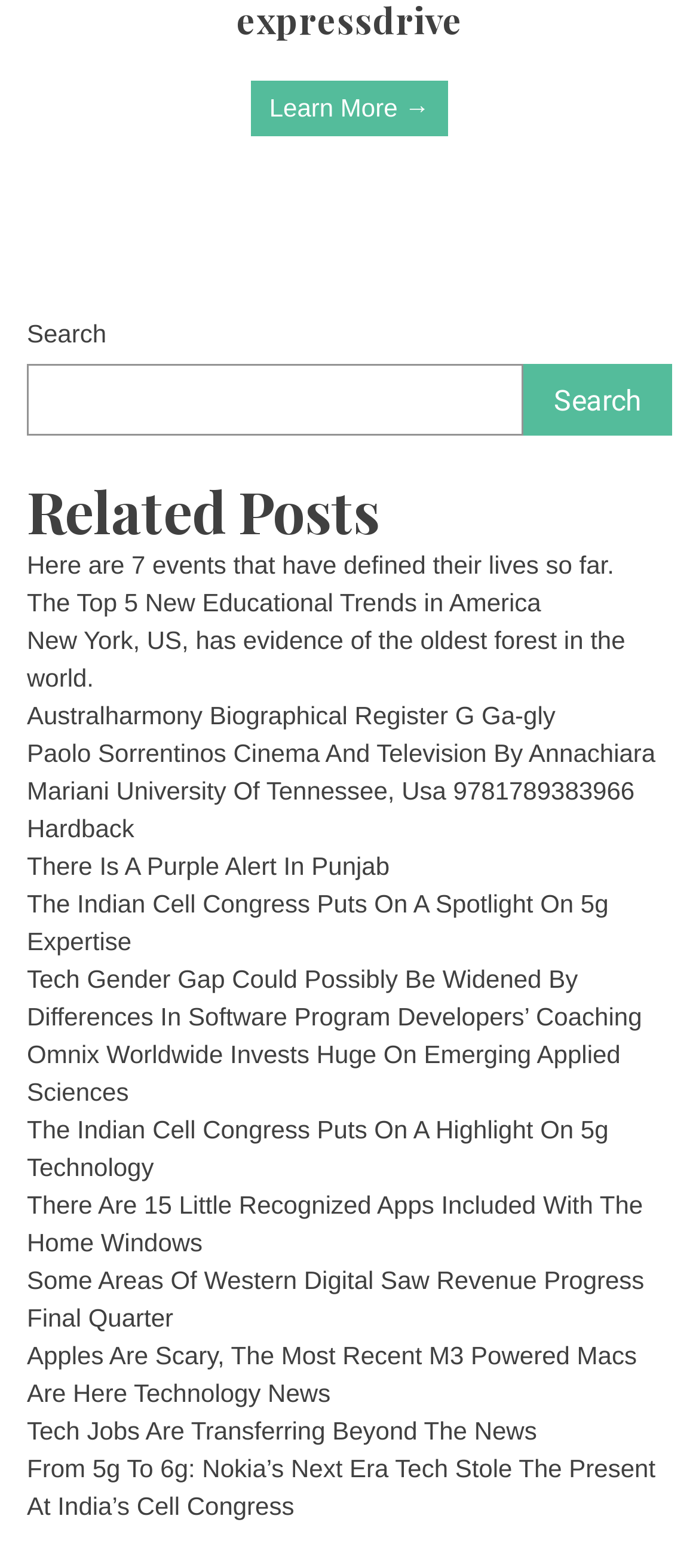How many elements are there in the complementary section?
Utilize the image to construct a detailed and well-explained answer.

I counted the number of elements within the complementary section, which includes a search element, a heading element, and multiple link elements.